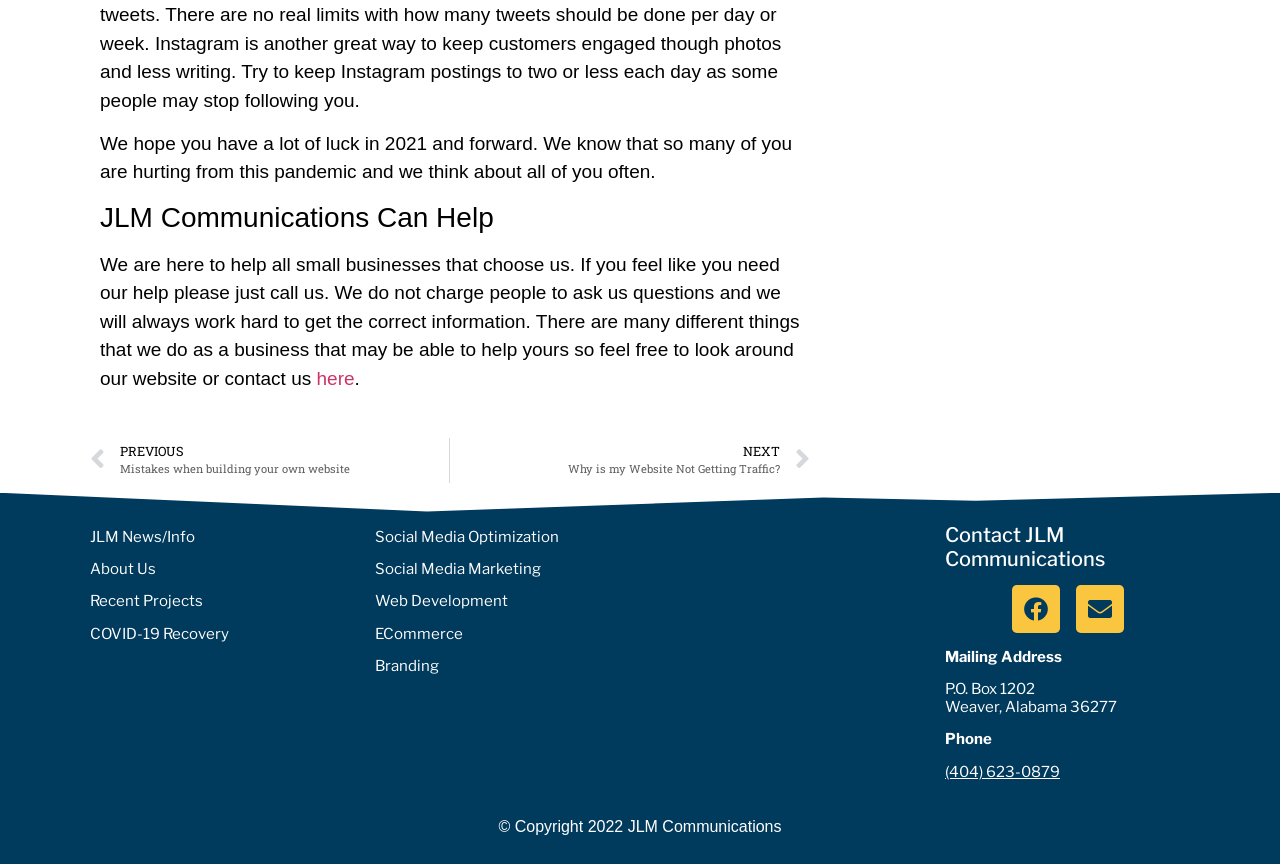Give a one-word or one-phrase response to the question: 
What is the company's goal?

Help small businesses